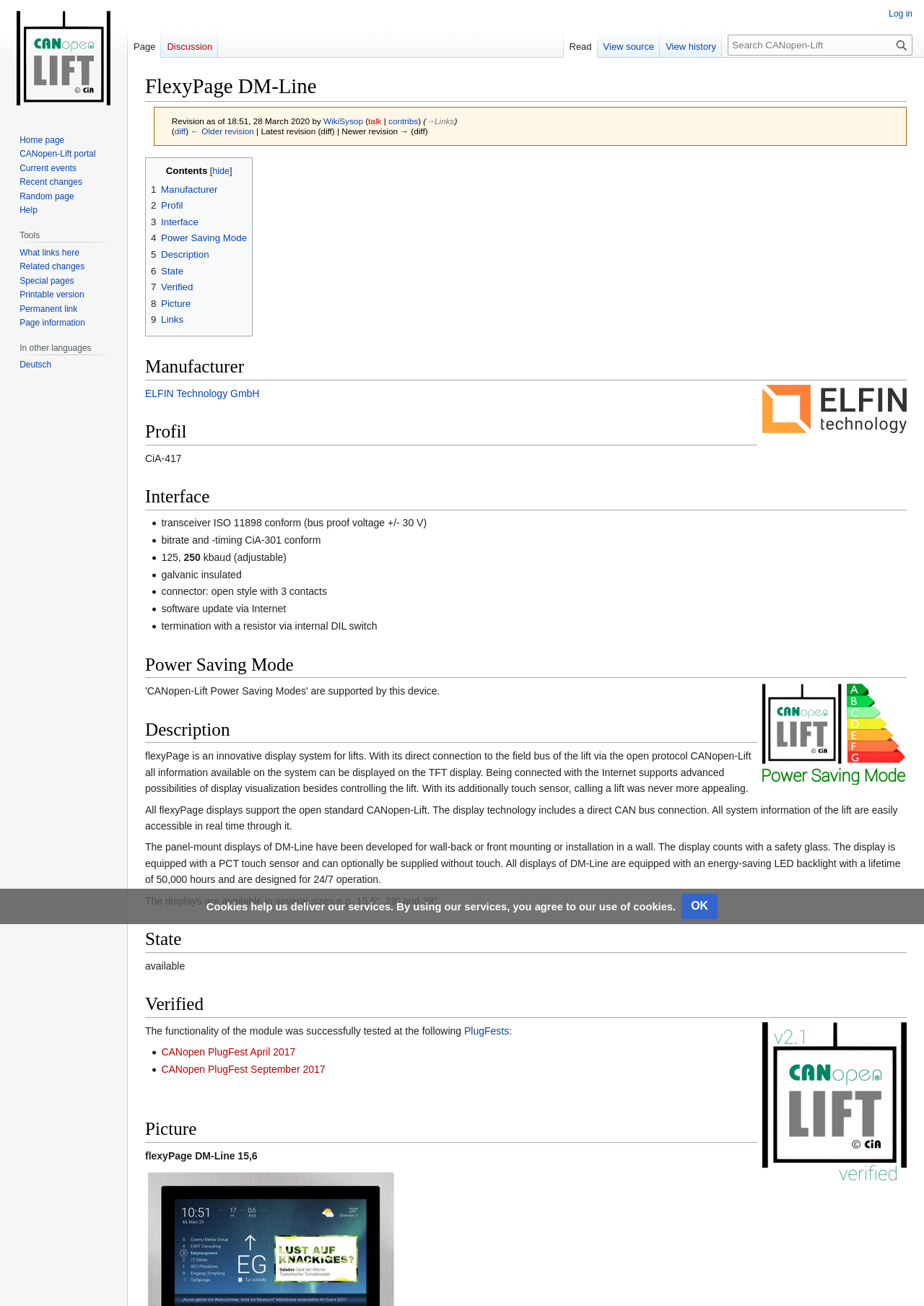Locate the bounding box coordinates of the element I should click to achieve the following instruction: "Check Picture".

[0.157, 0.855, 0.82, 0.875]